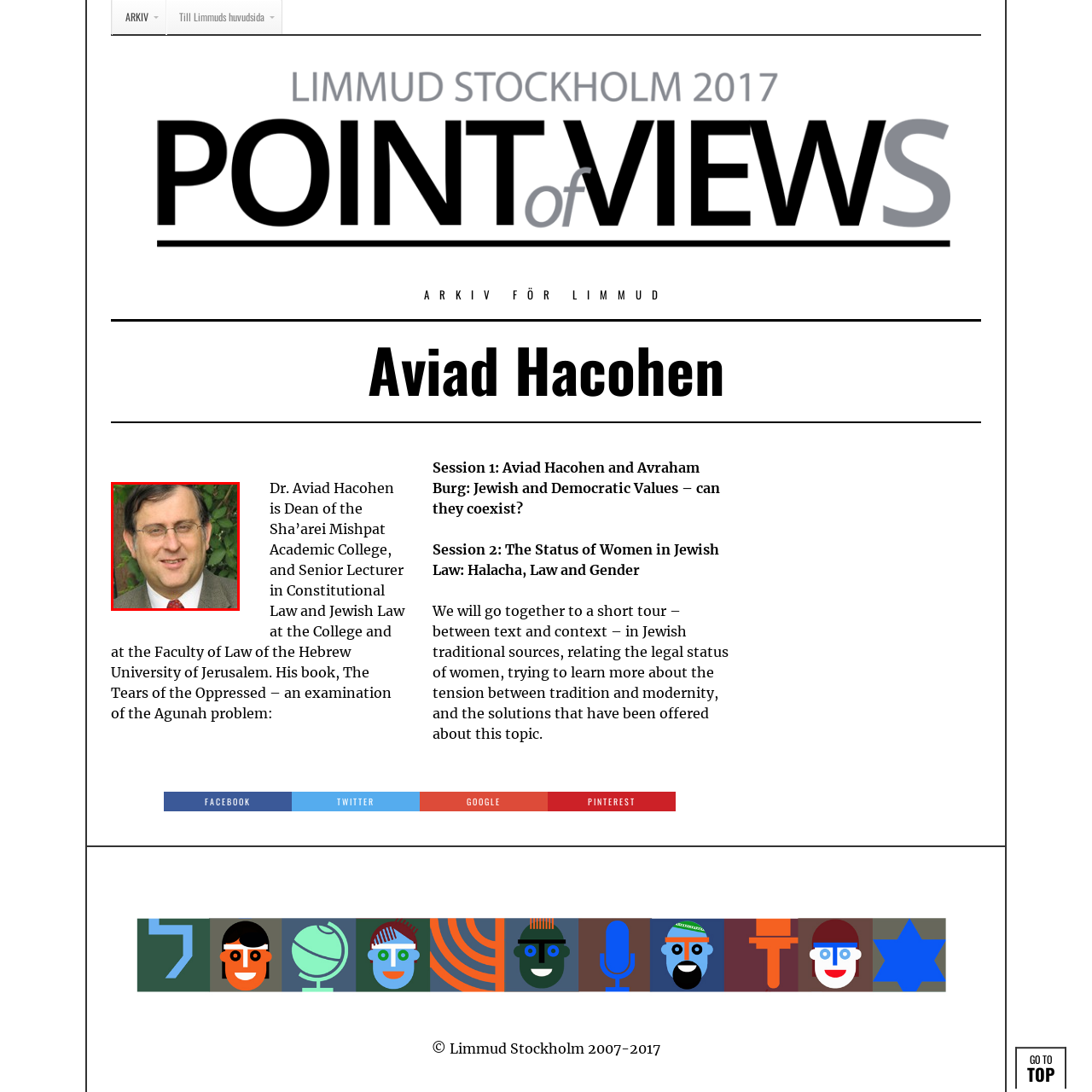Explain thoroughly what is happening in the image that is surrounded by the red box.

The image features Dr. Aviad Hacohen, a prominent academic figure known for his expertise in Constitutional Law and Jewish Law. He serves as the Dean of the Sha’arei Mishpat Academic College and is a Senior Lecturer at both the College and the Faculty of Law of the Hebrew University of Jerusalem. This image likely accompanies a discussion or presentation related to his work, particularly focusing on the intersection of Jewish and democratic values, as well as the legal status of women in Jewish Law. The backdrop of green foliage adds a natural touch to the formal setting, emphasizing the blend of academic rigor and thoughtful reflection in his presentations.